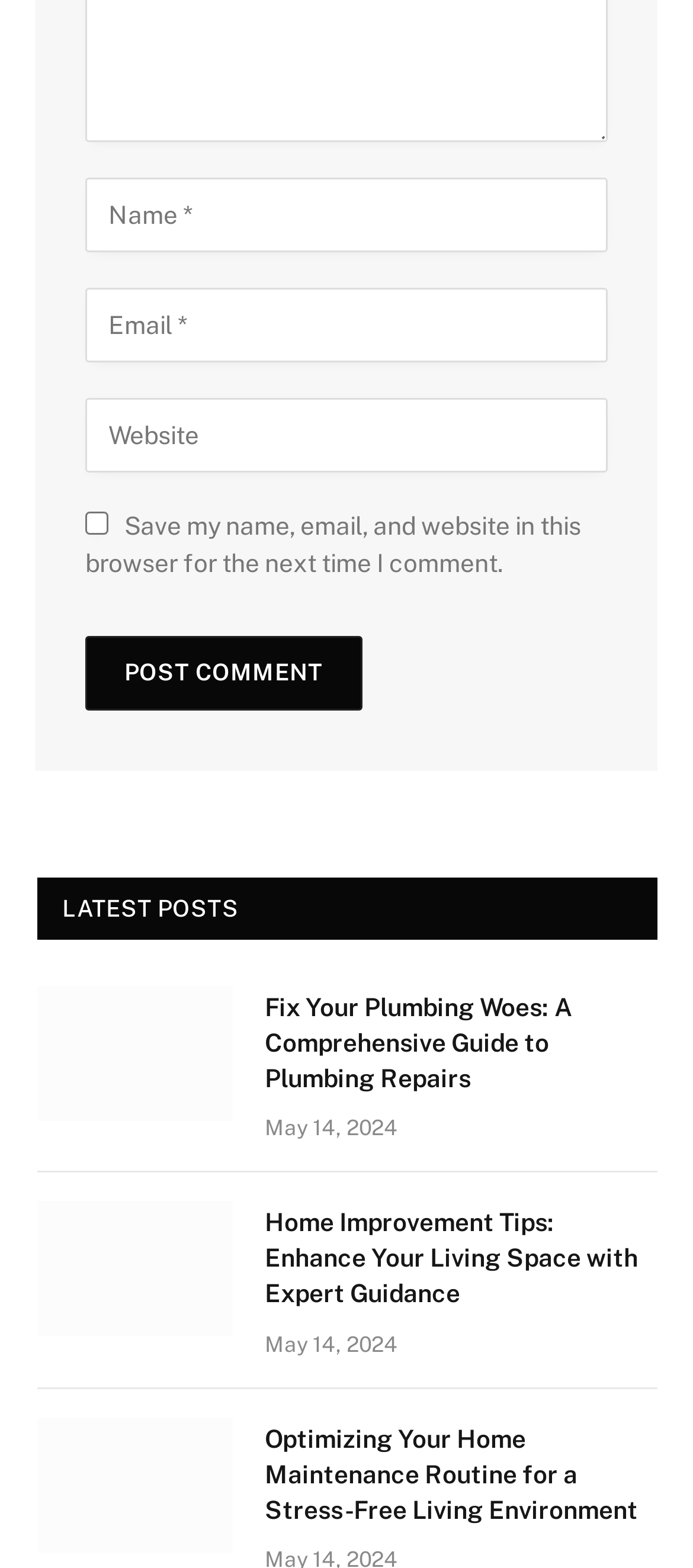Find the bounding box coordinates of the element's region that should be clicked in order to follow the given instruction: "Read the article about Plumbing Repairs". The coordinates should consist of four float numbers between 0 and 1, i.e., [left, top, right, bottom].

[0.054, 0.629, 0.336, 0.715]